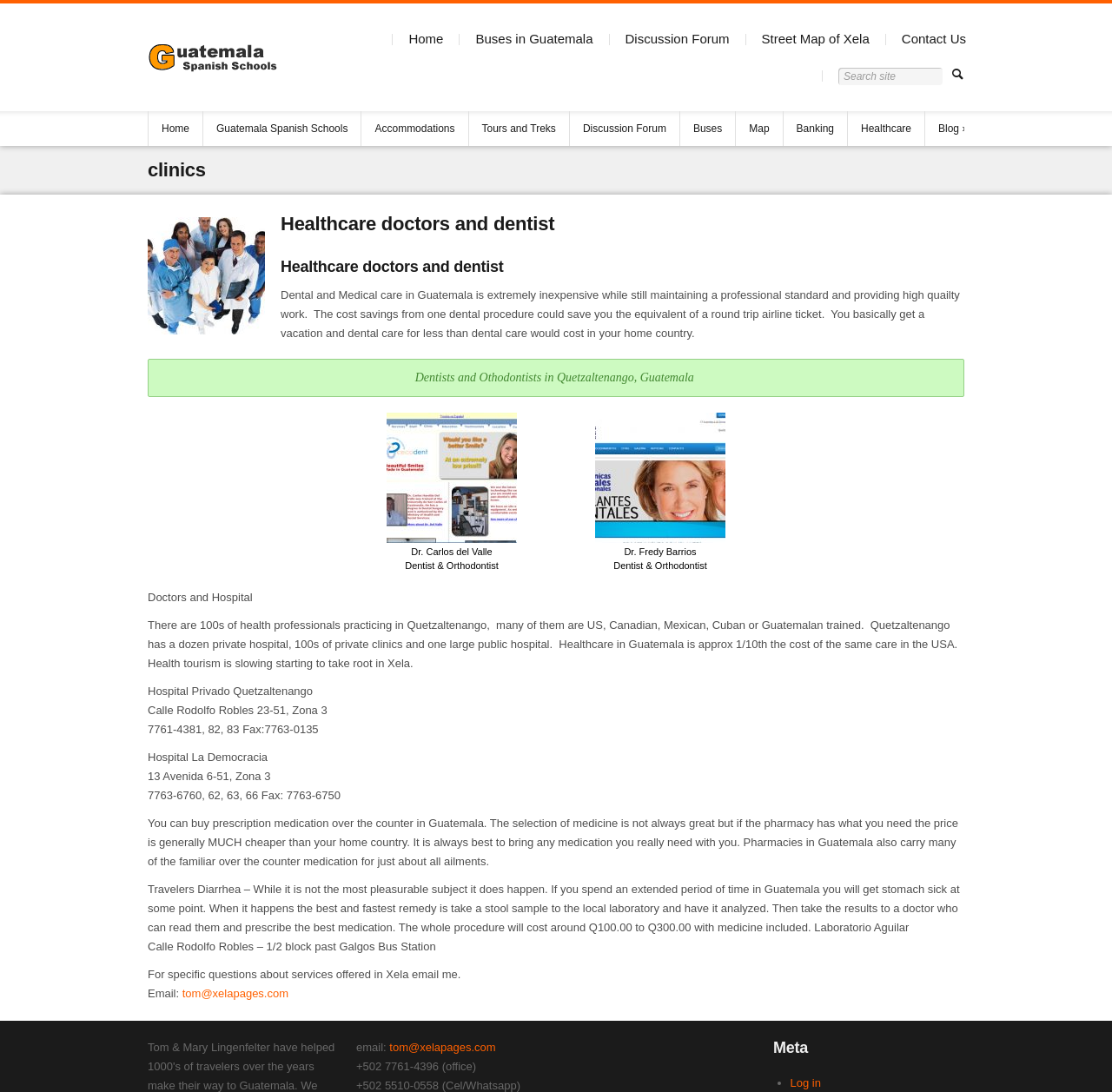How many private hospitals are there in Quetzaltenango?
Analyze the screenshot and provide a detailed answer to the question.

According to the webpage, Quetzaltenango has a dozen private hospitals, in addition to one large public hospital. This information is provided in the section about doctors and hospitals.